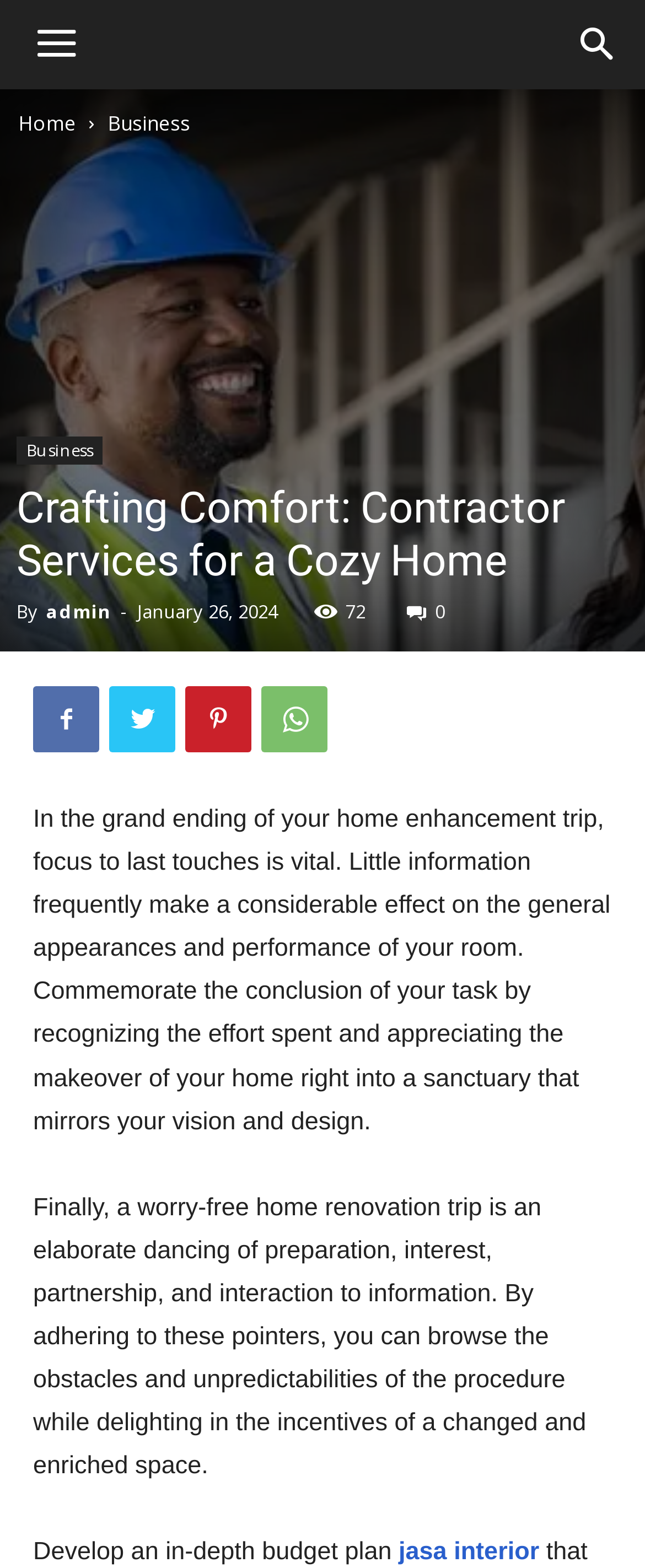What is the date mentioned in the webpage?
Look at the screenshot and respond with a single word or phrase.

January 26, 2024